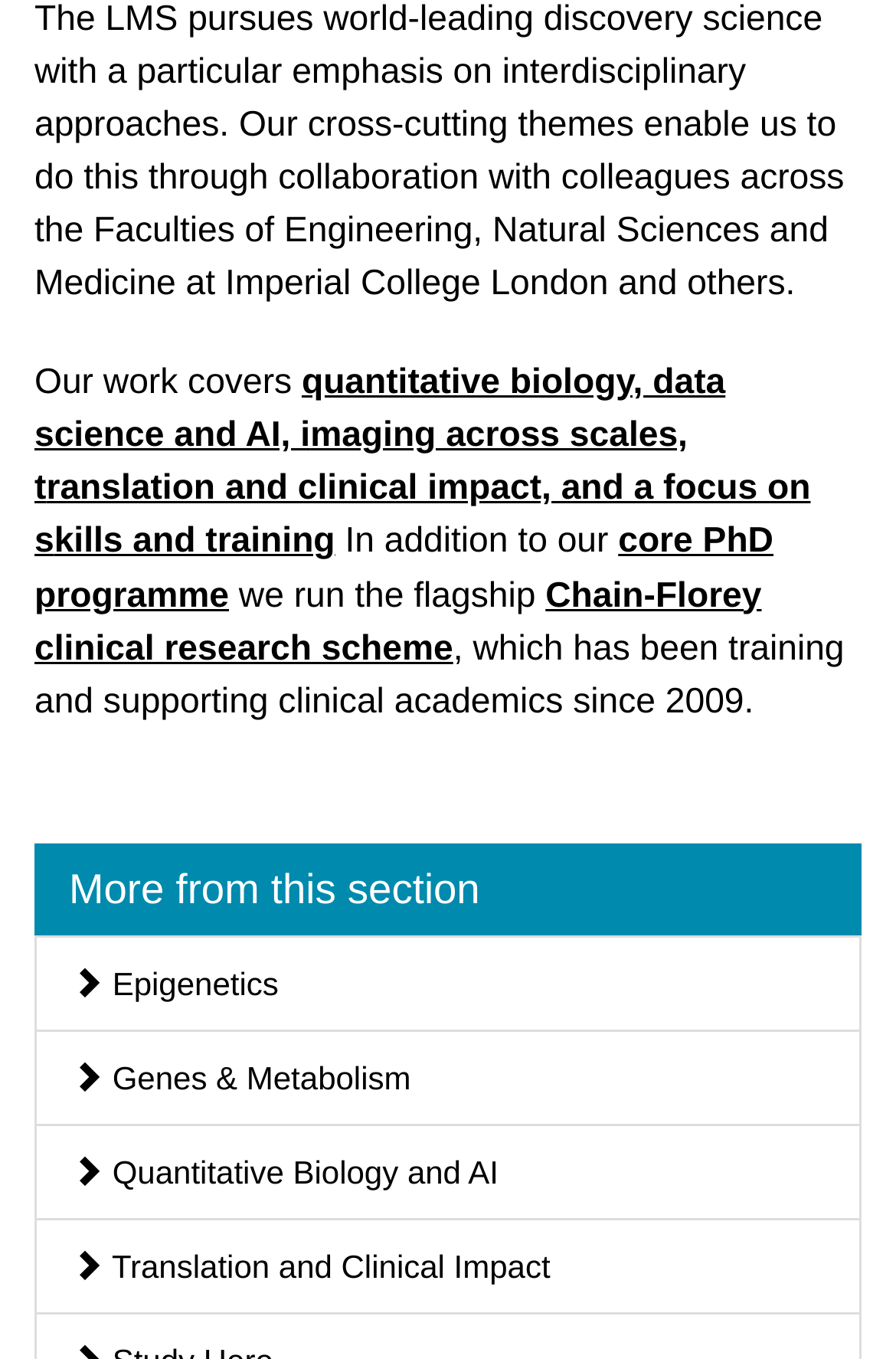What is the focus of the research?
We need a detailed and meticulous answer to the question.

Based on the text, the focus of the research is on skills and training, in addition to the core PhD programme.